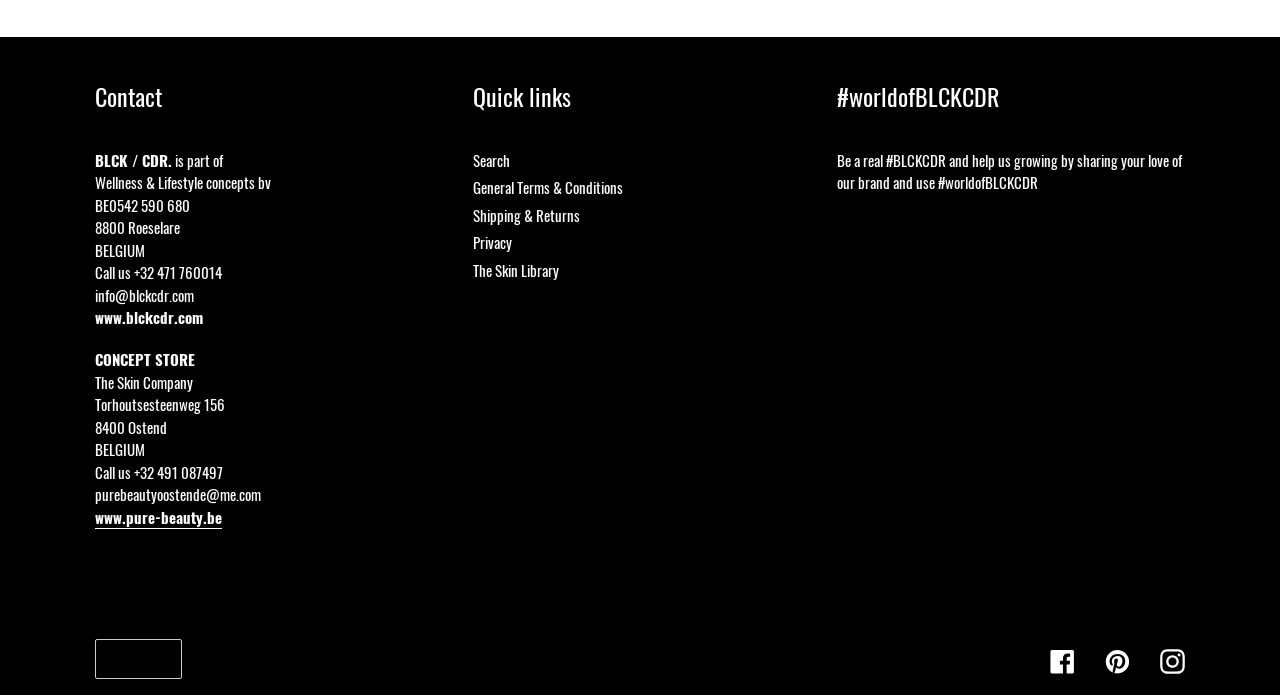Pinpoint the bounding box coordinates of the clickable area necessary to execute the following instruction: "View the Facebook page". The coordinates should be given as four float numbers between 0 and 1, namely [left, top, right, bottom].

[0.82, 0.931, 0.84, 0.969]